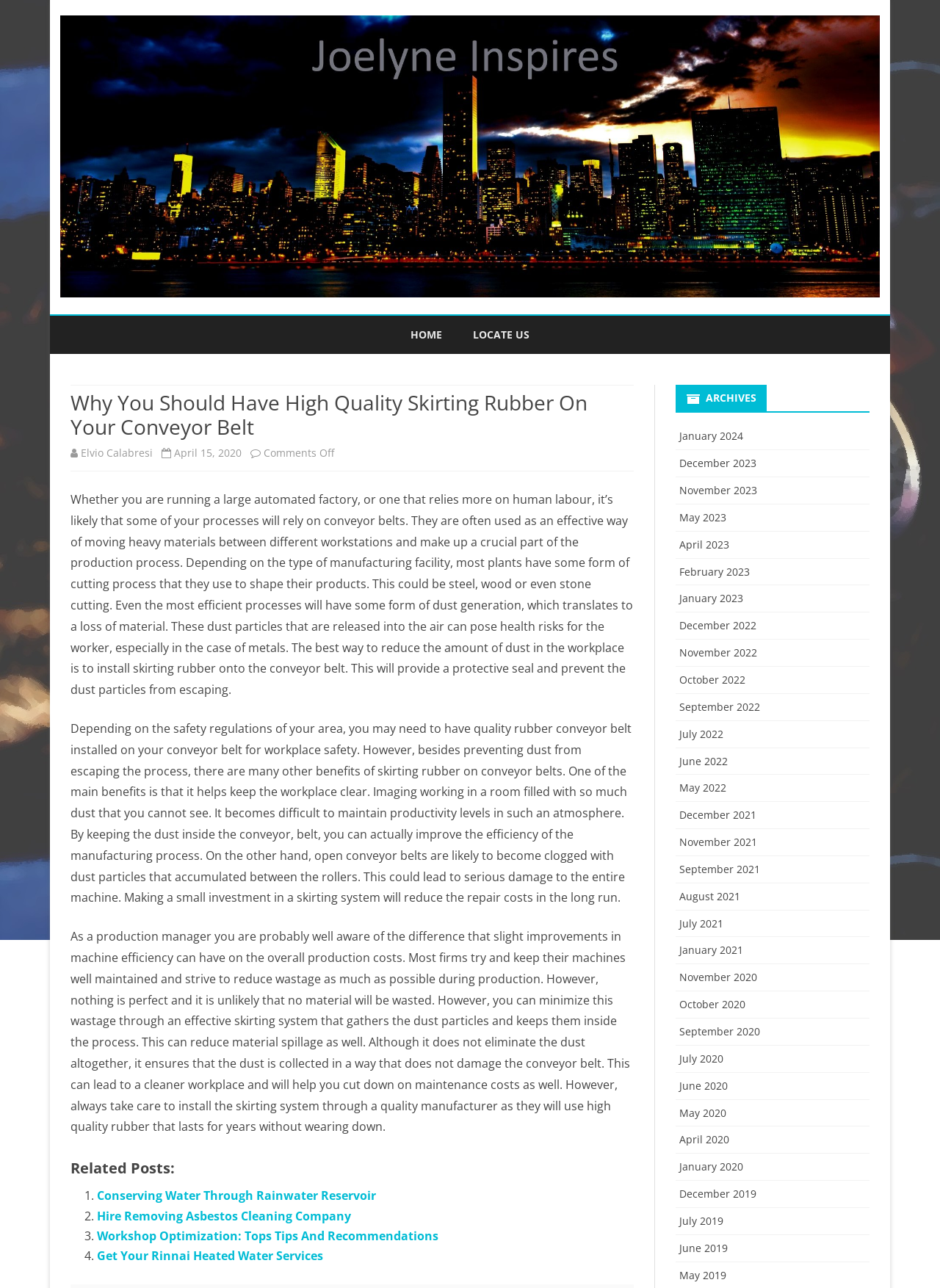Craft a detailed narrative of the webpage's structure and content.

The webpage is about the importance of having high-quality skirting rubber on conveyor belts. At the top, there is a logo and a link to "Joelyne Inspires" on the left, and a link to "Skip to content" on the right. Below this, there is a navigation menu with links to "HOME" and "LOCATE US".

The main content of the page is divided into sections. The first section has a heading that matches the title of the webpage, followed by a paragraph of text that explains the importance of conveyor belts in manufacturing processes and how they can generate dust, which can pose health risks to workers. The text also mentions the benefits of installing skirting rubber on conveyor belts, including reducing dust and improving workplace efficiency.

The next section continues to discuss the benefits of skirting rubber, including keeping the workplace clear, reducing material spillage, and minimizing wastage. The text also advises production managers to install skirting systems from quality manufacturers to ensure the rubber lasts for years.

Below this, there is a section titled "Related Posts" that lists four links to other articles on the website, including "Conserving Water Through Rainwater Reservoir" and "Workshop Optimization: Tops Tips And Recommendations".

On the right side of the page, there is a section titled "ARCHIVES" that lists links to monthly archives of articles on the website, dating back to 2019.